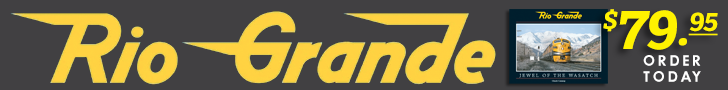With reference to the screenshot, provide a detailed response to the question below:
What is the price of the book?

The price of the book is clearly displayed beneath the book cover, emphasizing its value for collectors and enthusiasts, which is $79.95.